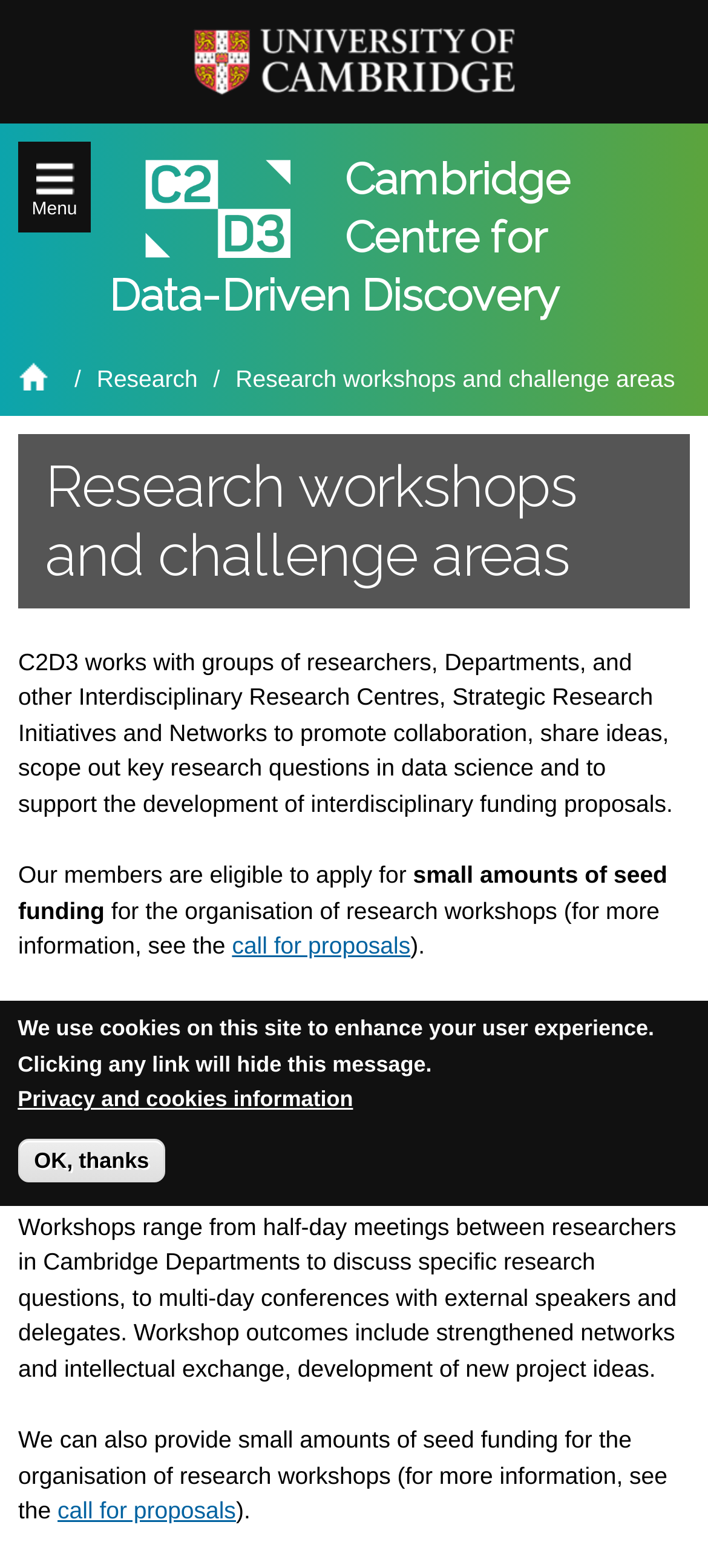What is the name of the centre?
Based on the image, answer the question with as much detail as possible.

I found the answer by looking at the heading element with the text 'Cambridge Centre for Data-Driven Discovery' which is a prominent element on the webpage, indicating that it is the name of the centre.